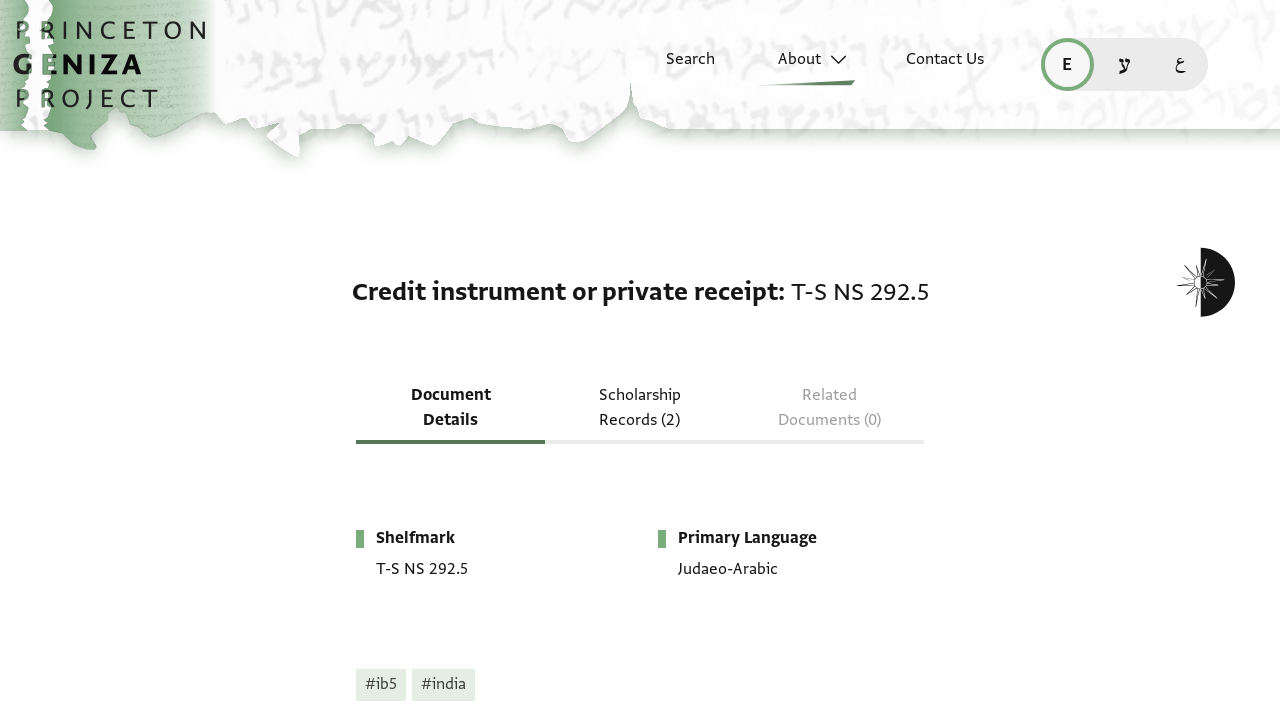Provide a brief response in the form of a single word or phrase:
What is the primary language of the document?

Judaeo-Arabic